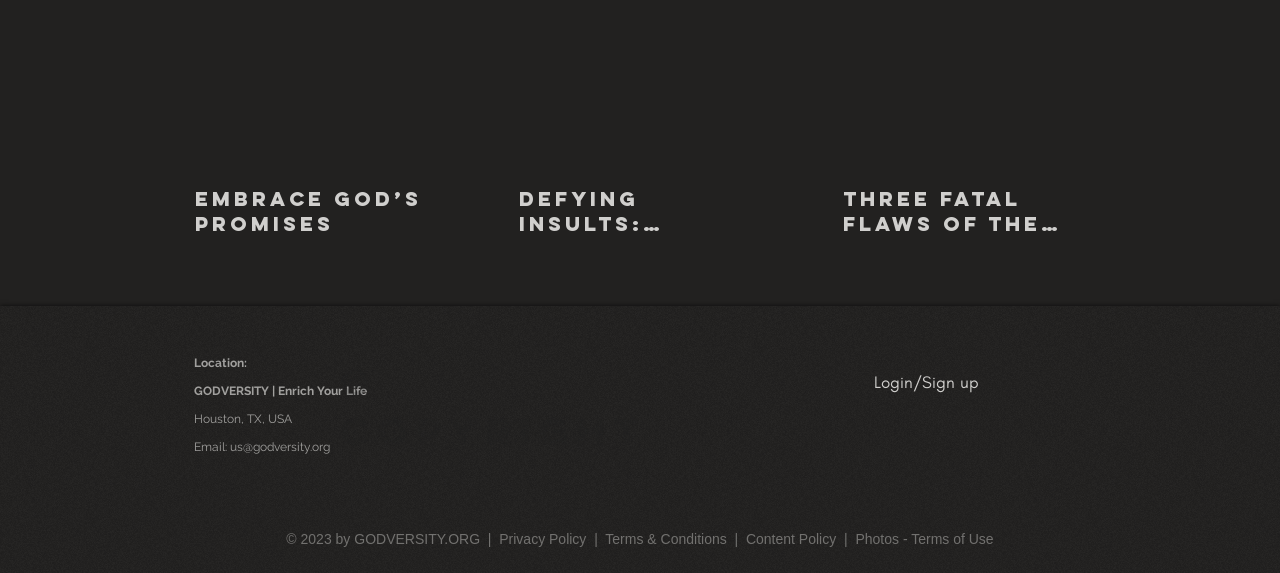Please answer the following question using a single word or phrase: 
What is the location of Godversity?

Houston, TX, USA